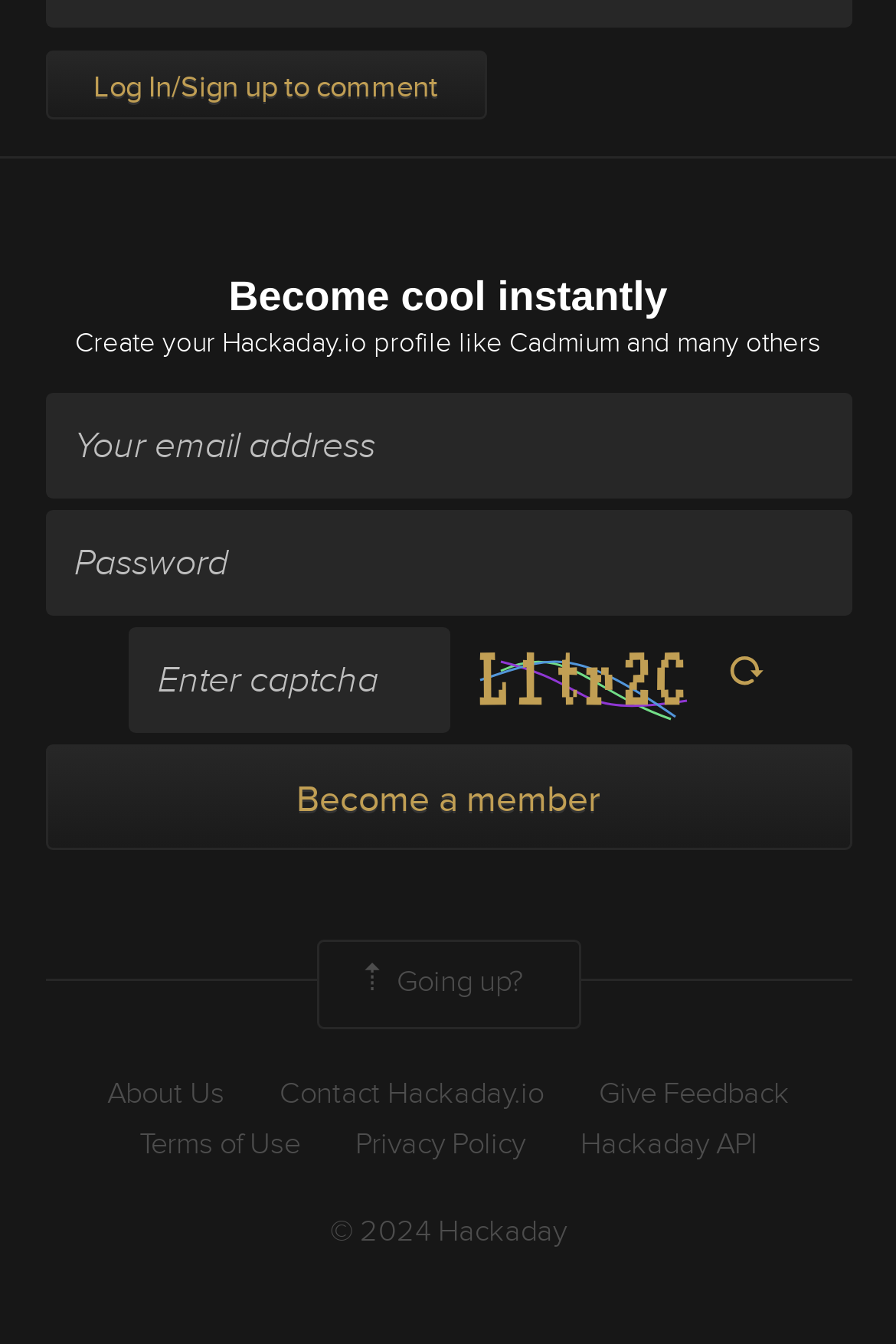Please reply to the following question using a single word or phrase: 
What are the links at the bottom of the page for?

About, Contact, Feedback, etc.